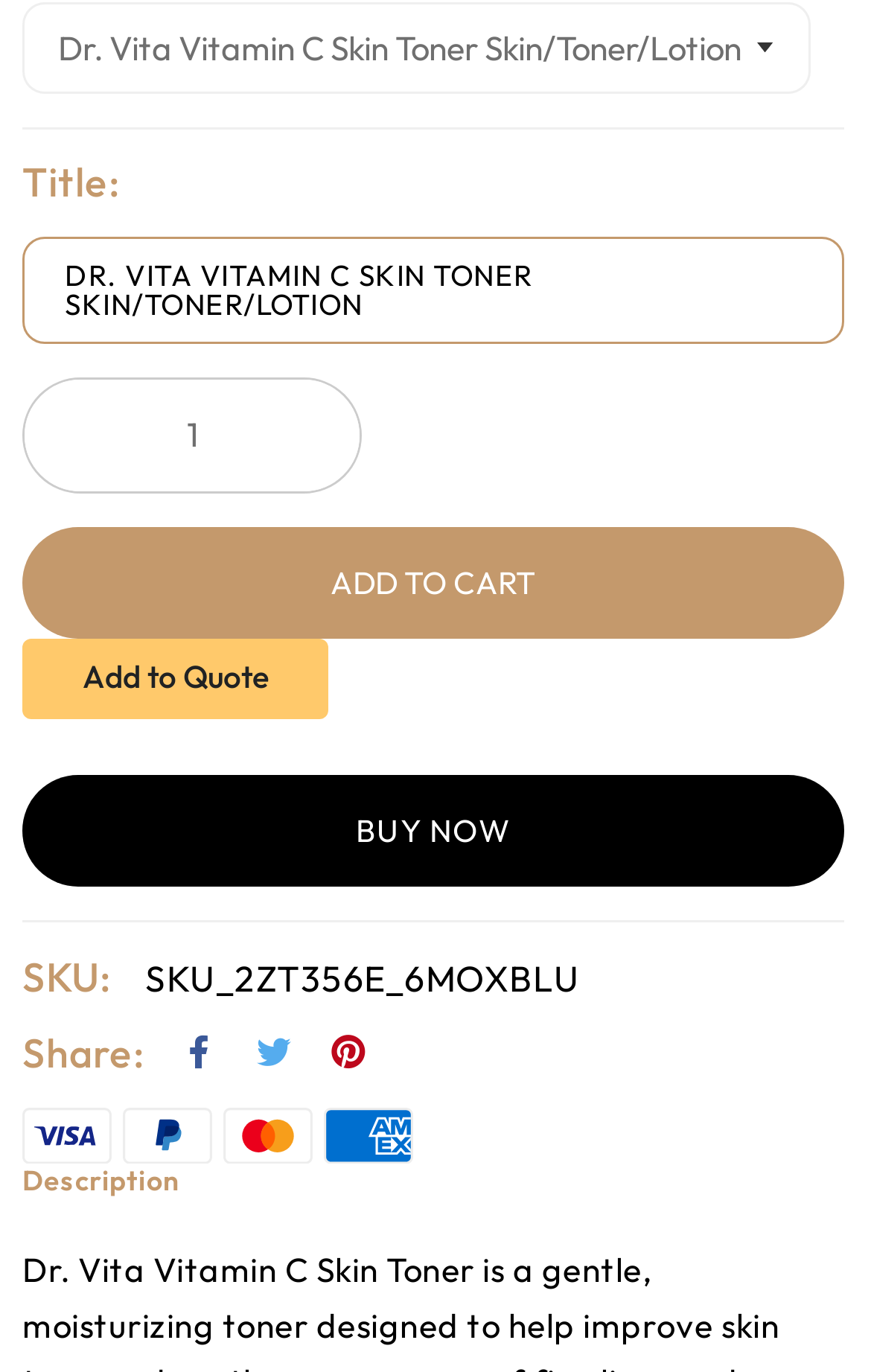Please identify the bounding box coordinates of the element on the webpage that should be clicked to follow this instruction: "Click on the 'Tampa' link". The bounding box coordinates should be given as four float numbers between 0 and 1, formatted as [left, top, right, bottom].

None